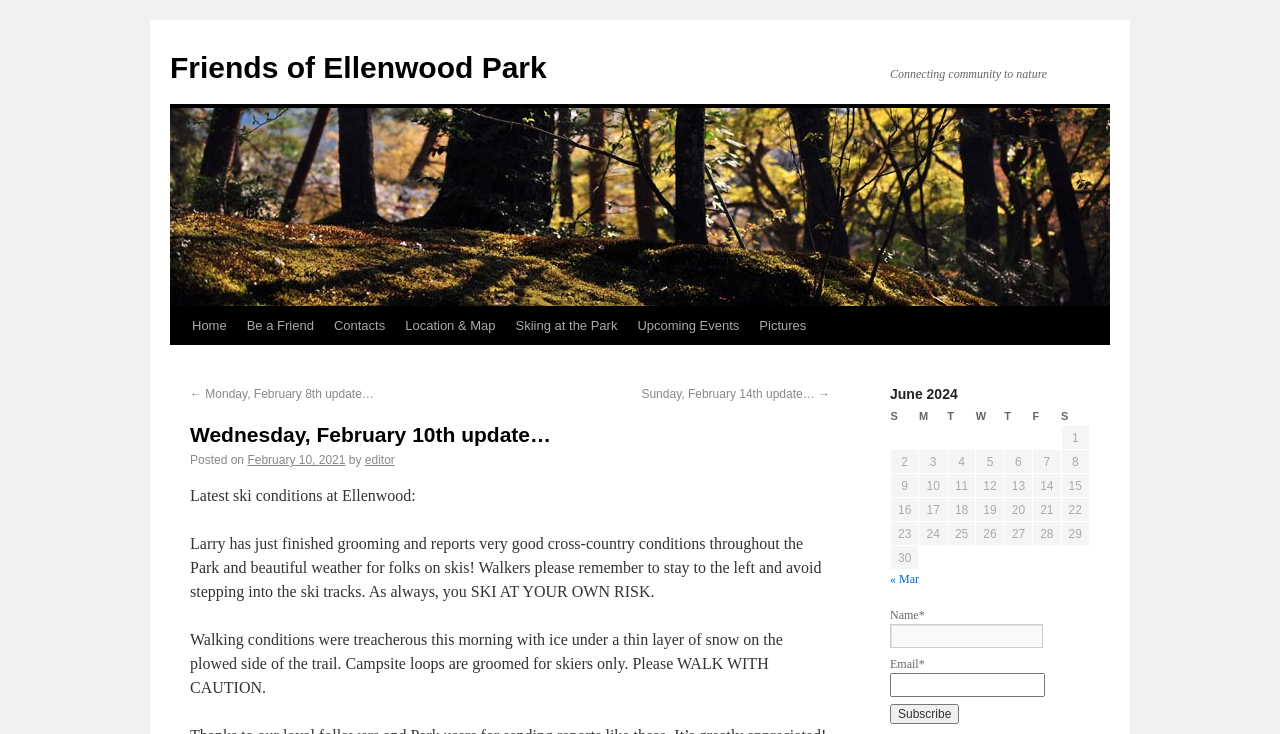Using the provided element description, identify the bounding box coordinates as (top-left x, top-left y, bottom-right x, bottom-right y). Ensure all values are between 0 and 1. Description: Pictures

[0.585, 0.418, 0.638, 0.47]